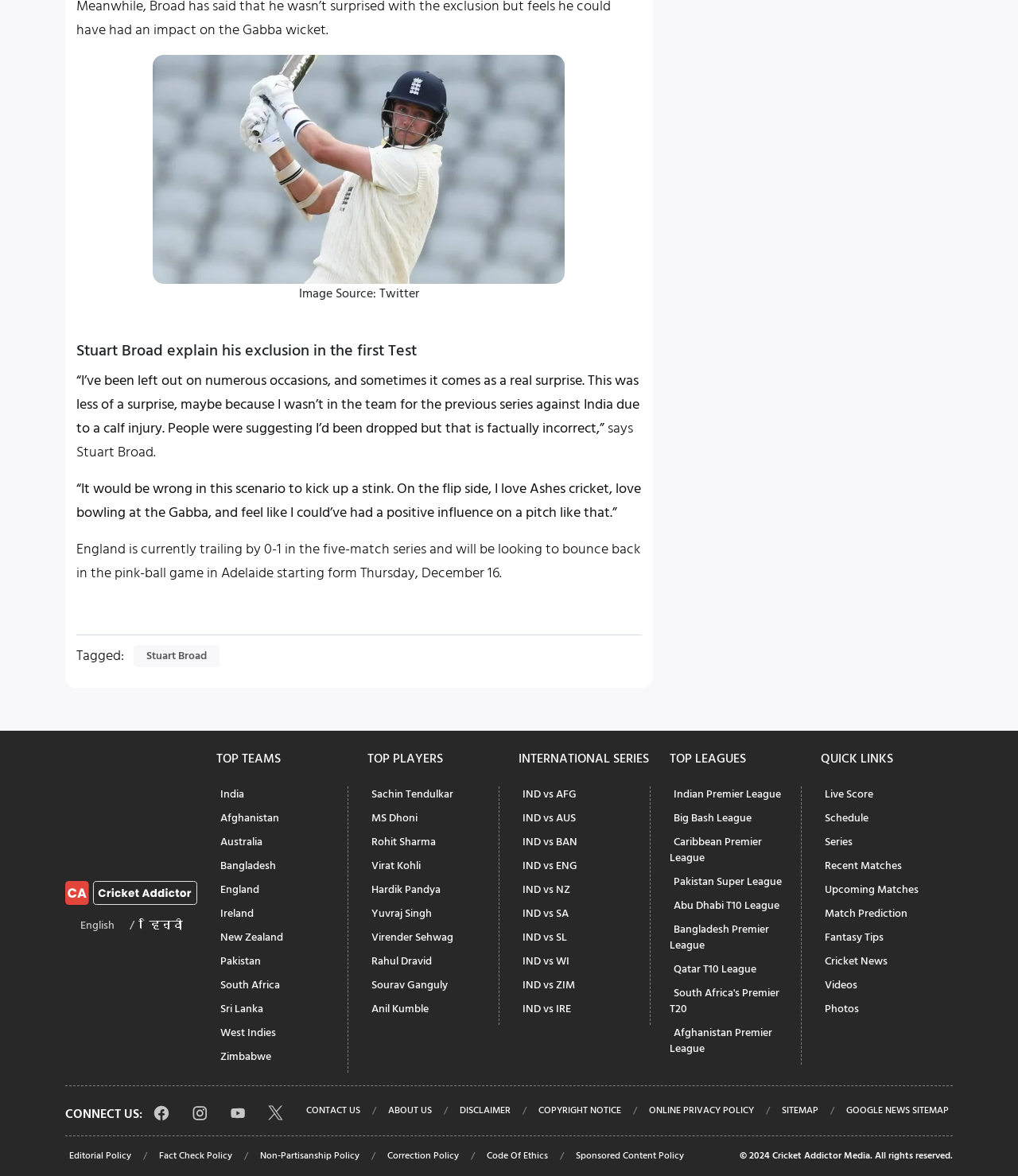Locate the bounding box coordinates of the element's region that should be clicked to carry out the following instruction: "Check the live score". The coordinates need to be four float numbers between 0 and 1, i.e., [left, top, right, bottom].

[0.806, 0.664, 0.862, 0.686]